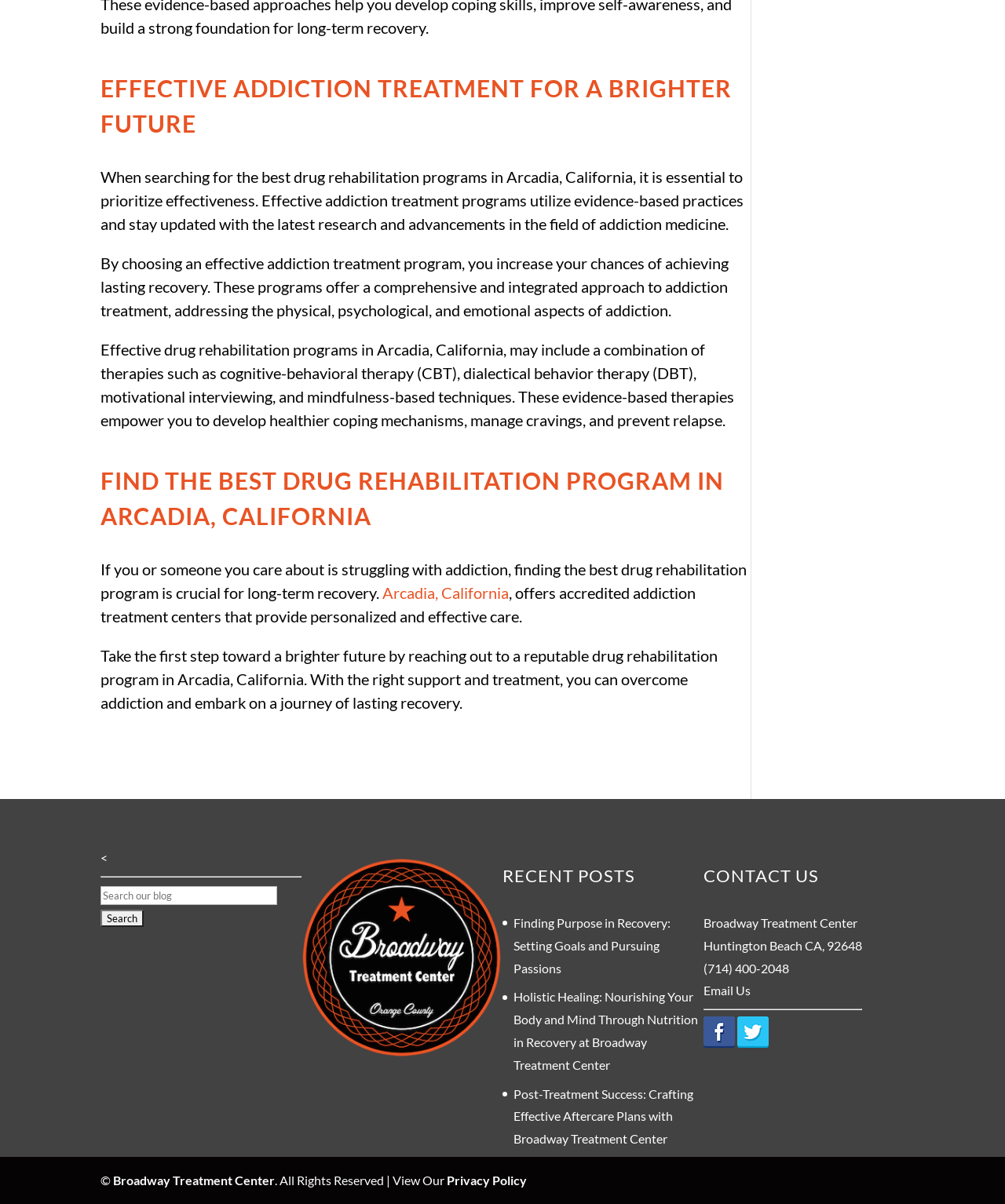Please identify the bounding box coordinates for the region that you need to click to follow this instruction: "Contact us via phone".

[0.7, 0.798, 0.785, 0.81]